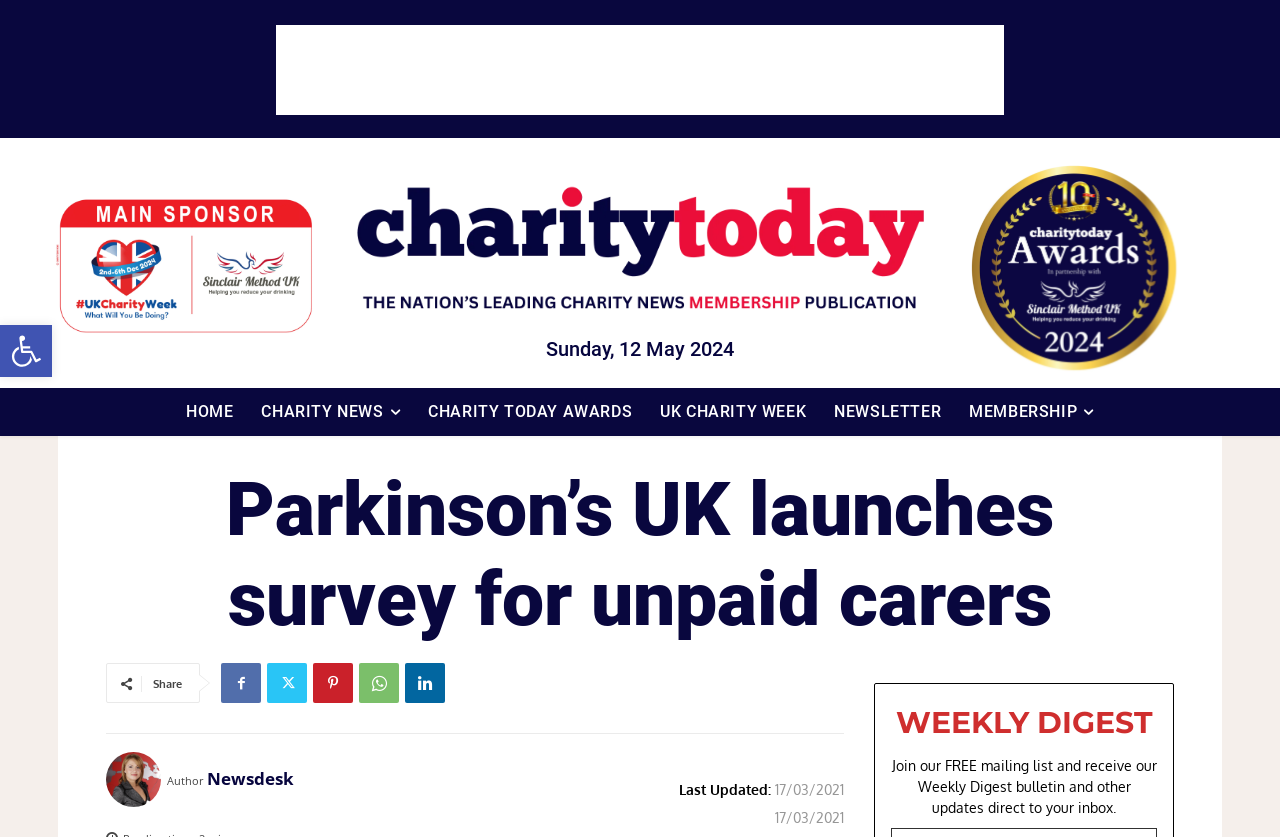Pinpoint the bounding box coordinates of the element that must be clicked to accomplish the following instruction: "Visit 2024 Partner page". The coordinates should be in the format of four float numbers between 0 and 1, i.e., [left, top, right, bottom].

[0.034, 0.222, 0.255, 0.412]